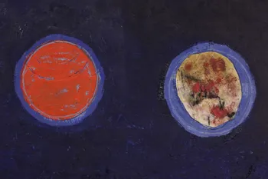Answer the question below in one word or phrase:
Where is the exhibition 'Horses' being held?

The Approach in London